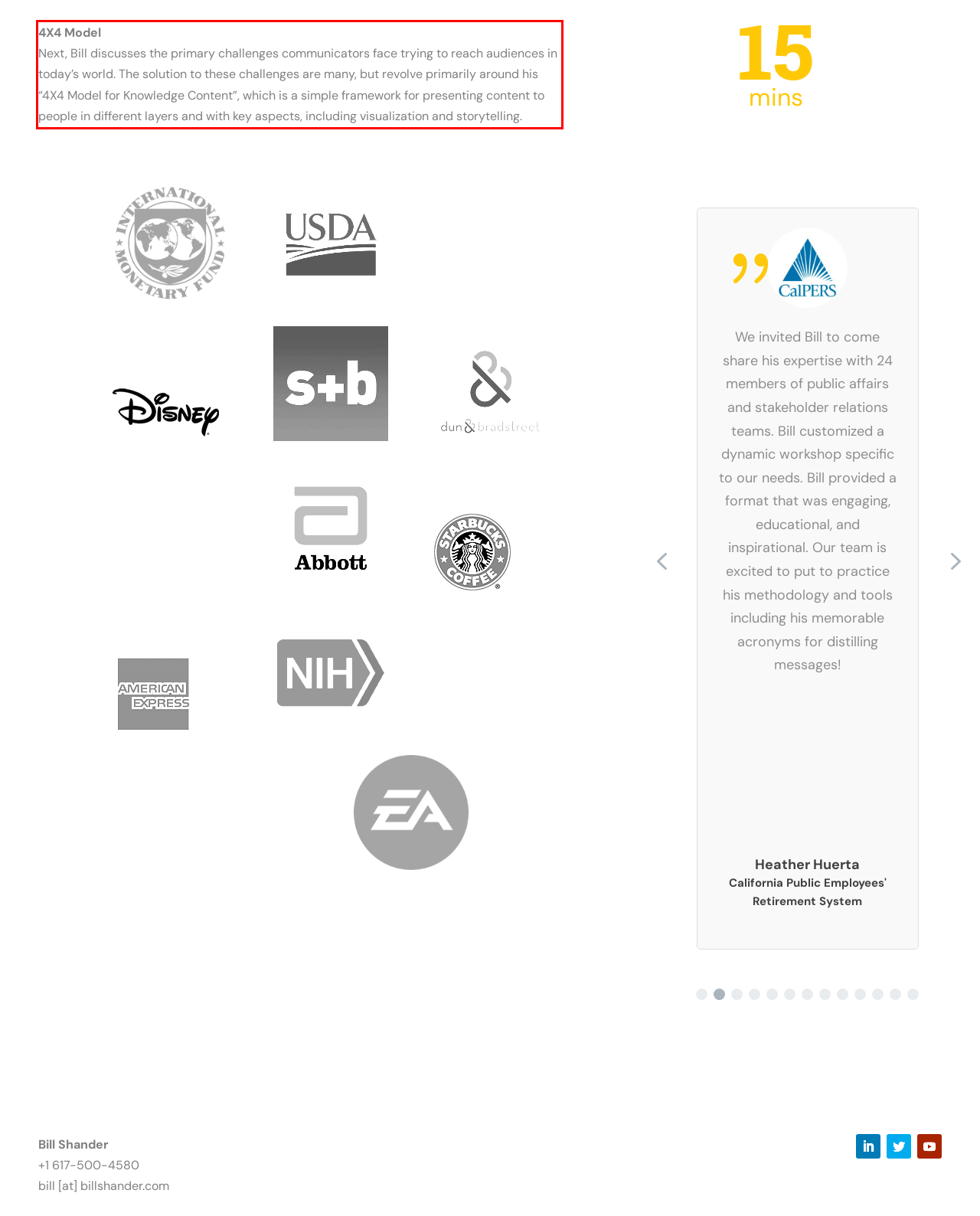You are given a screenshot of a webpage with a UI element highlighted by a red bounding box. Please perform OCR on the text content within this red bounding box.

4X4 Model Next, Bill discusses the primary challenges communicators face trying to reach audiences in today’s world. The solution to these challenges are many, but revolve primarily around his “4X4 Model for Knowledge Content”, which is a simple framework for presenting content to people in different layers and with key aspects, including visualization and storytelling.